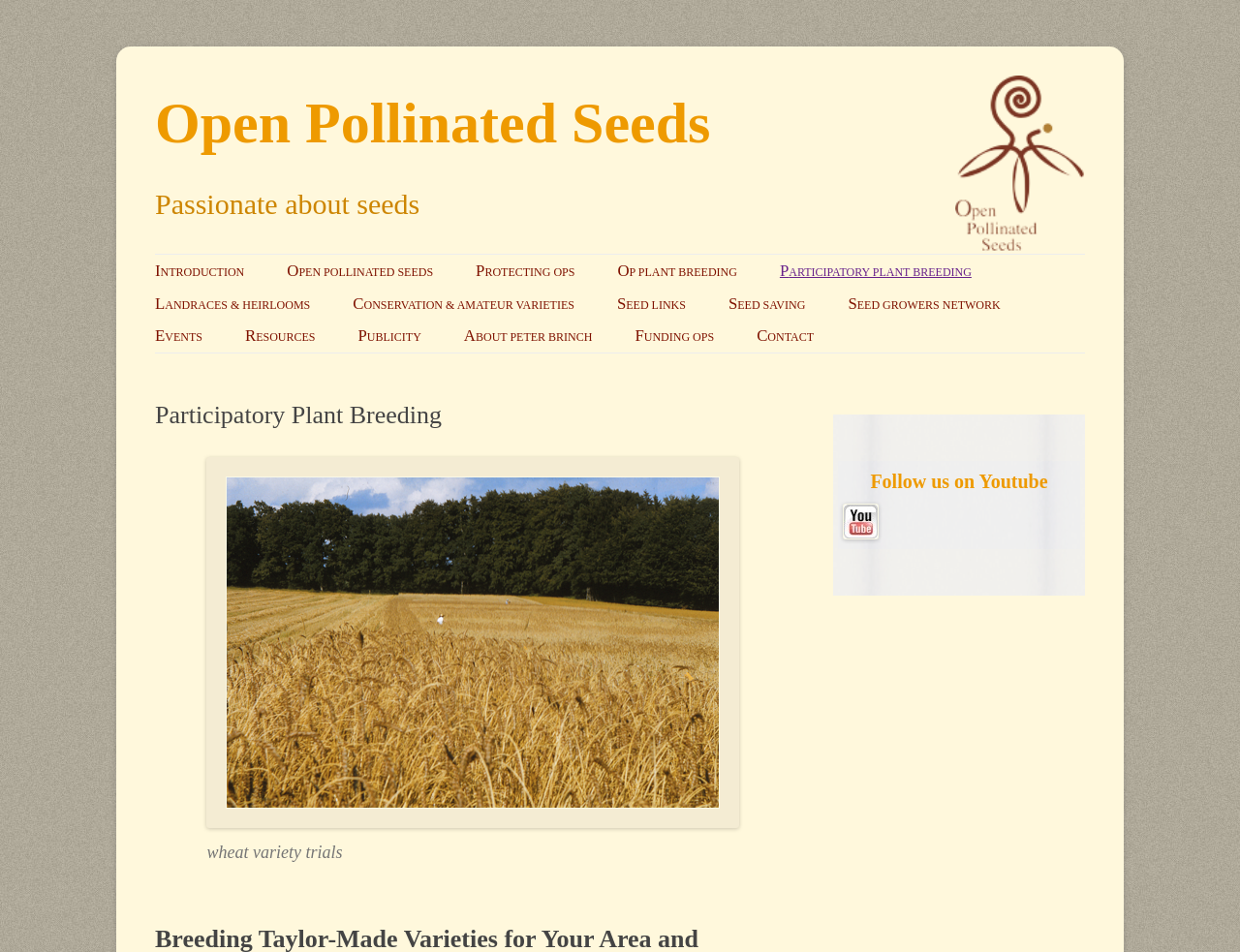What is the main focus of this website?
Refer to the screenshot and respond with a concise word or phrase.

Plant breeding